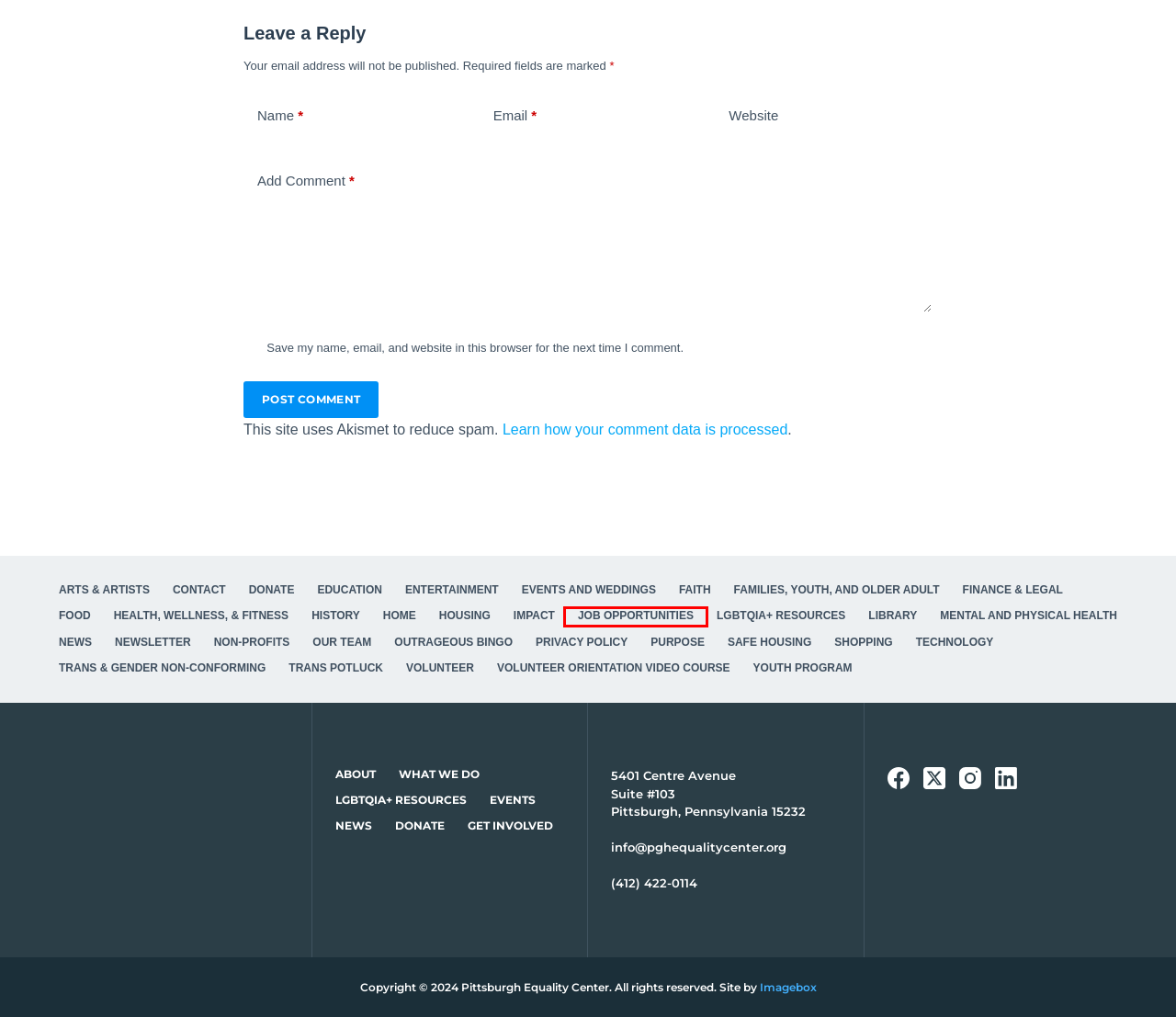Examine the screenshot of a webpage with a red rectangle bounding box. Select the most accurate webpage description that matches the new webpage after clicking the element within the bounding box. Here are the candidates:
A. Food - Pittsburgh Equality Center
B. LGBTQIA+ Resources - Pittsburgh Equality Center
C. Trans & Gender Non-Conforming - Pittsburgh Equality Center
D. Our Team - Pittsburgh Equality Center
E. Job Opportunities - Pittsburgh Equality Center
F. History - Pittsburgh Equality Center
G. Volunteer Orientation Video Course - Pittsburgh Equality Center
H. Youth Program - Pittsburgh Equality Center

E